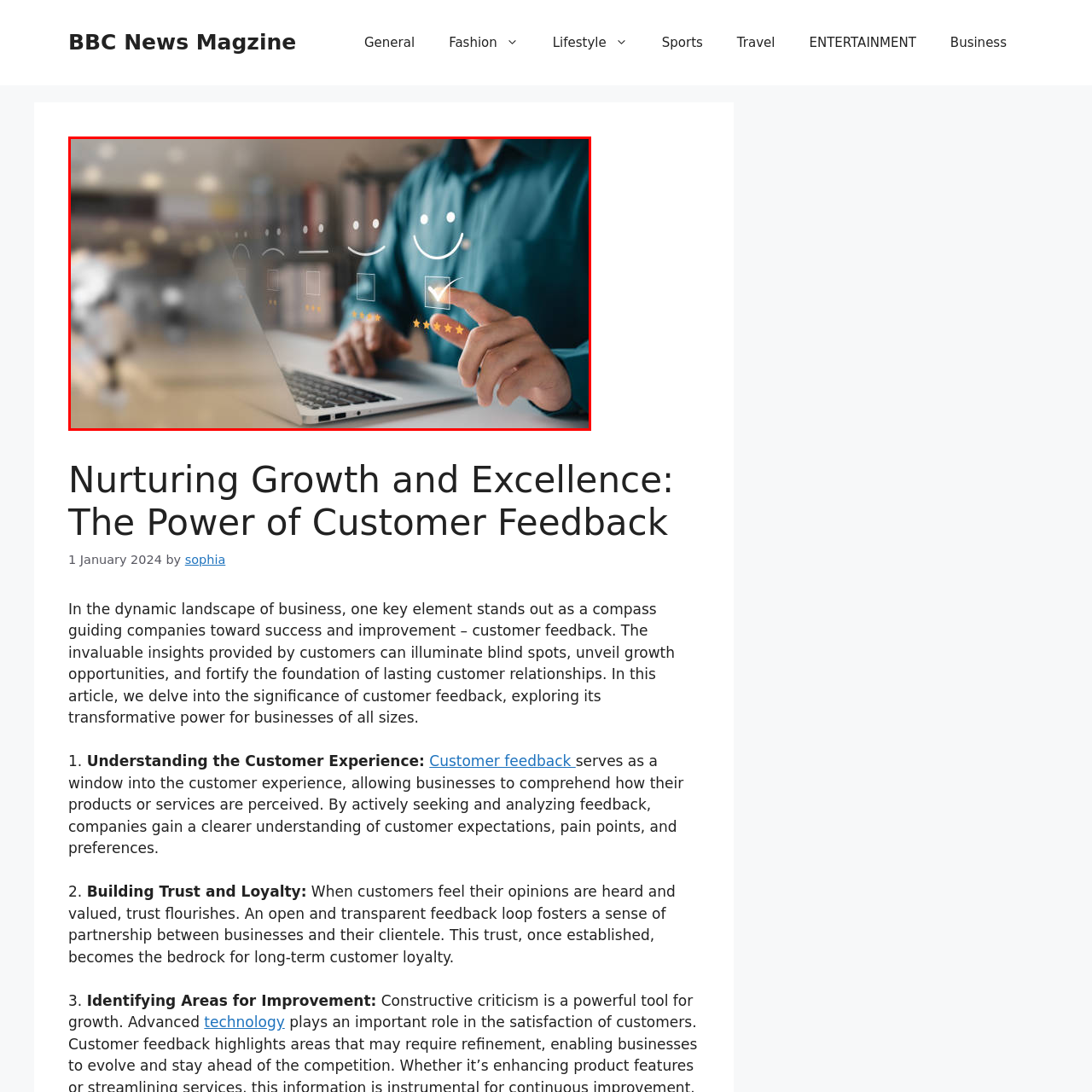Focus on the part of the image that is marked with a yellow outline and respond in detail to the following inquiry based on what you observe: 
What is the environment suggested by the background?

The blurred background of the image suggests a professional environment, which is likely an office setting, and this enhances the focus on the act of collecting customer feedback, implying that it is an important business activity.